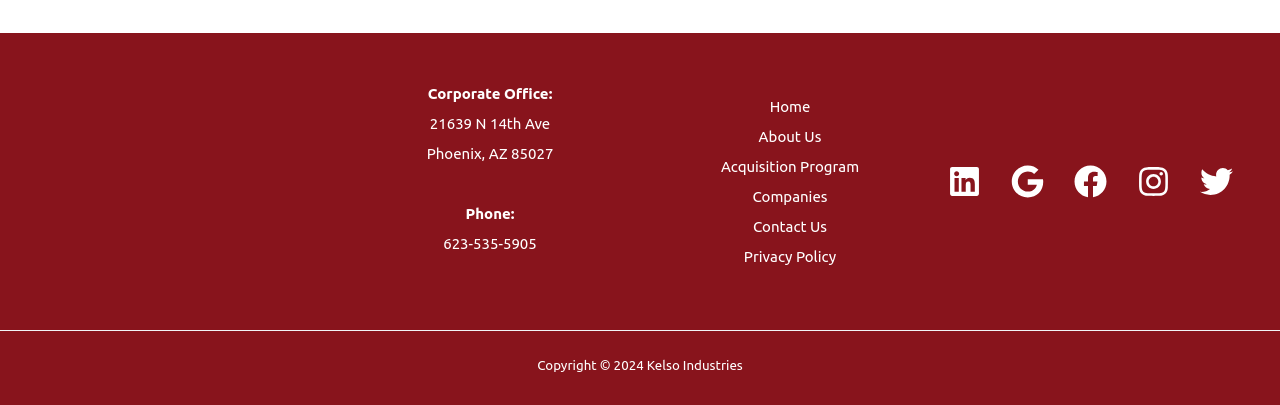Identify the bounding box coordinates necessary to click and complete the given instruction: "Visit the Home page".

[0.601, 0.226, 0.633, 0.3]